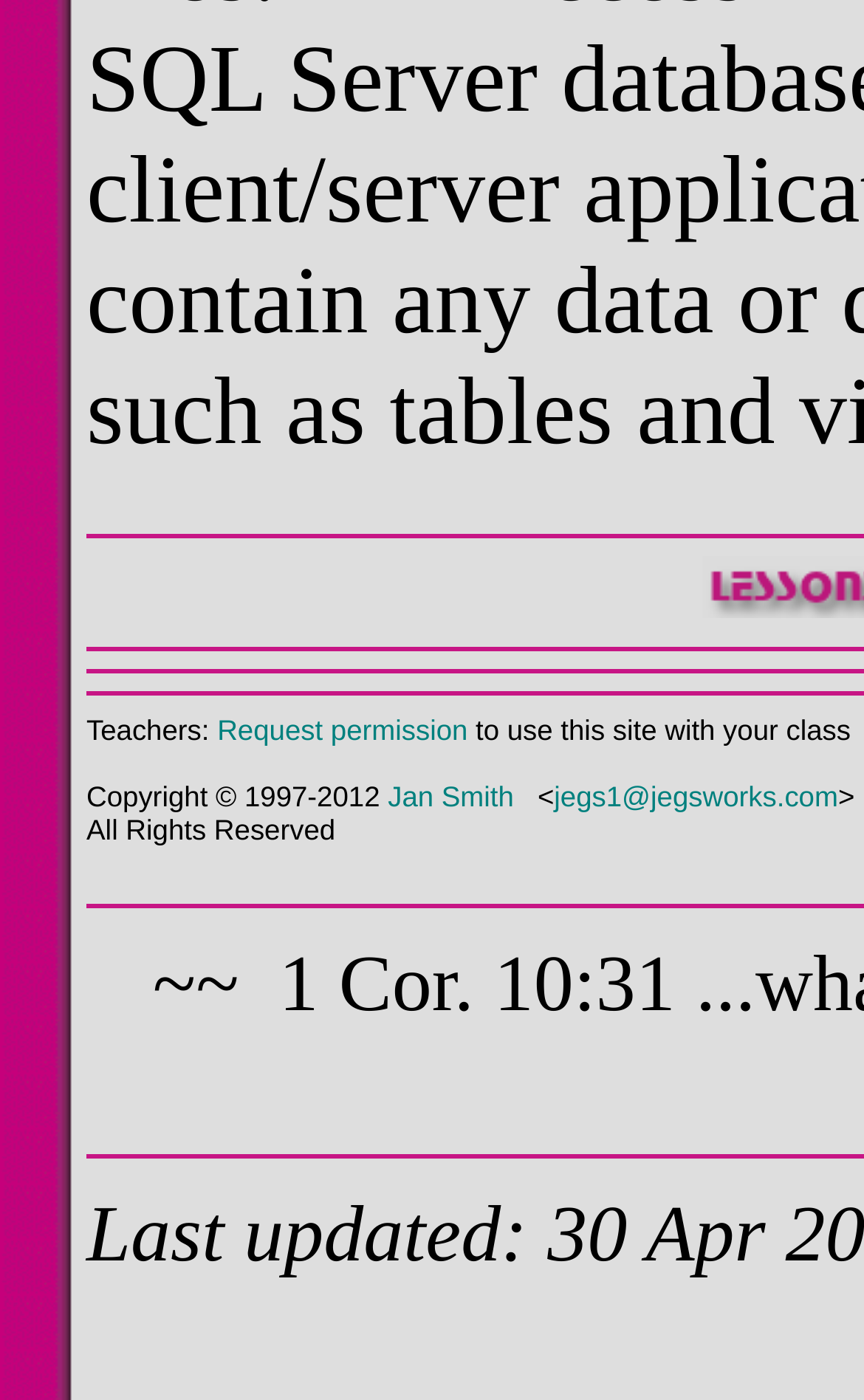Examine the image and give a thorough answer to the following question:
What is the copyright year range?

The copyright year range can be found in the StaticText element 'Copyright © 1997-2012' which is a child of the LayoutTableCell element.